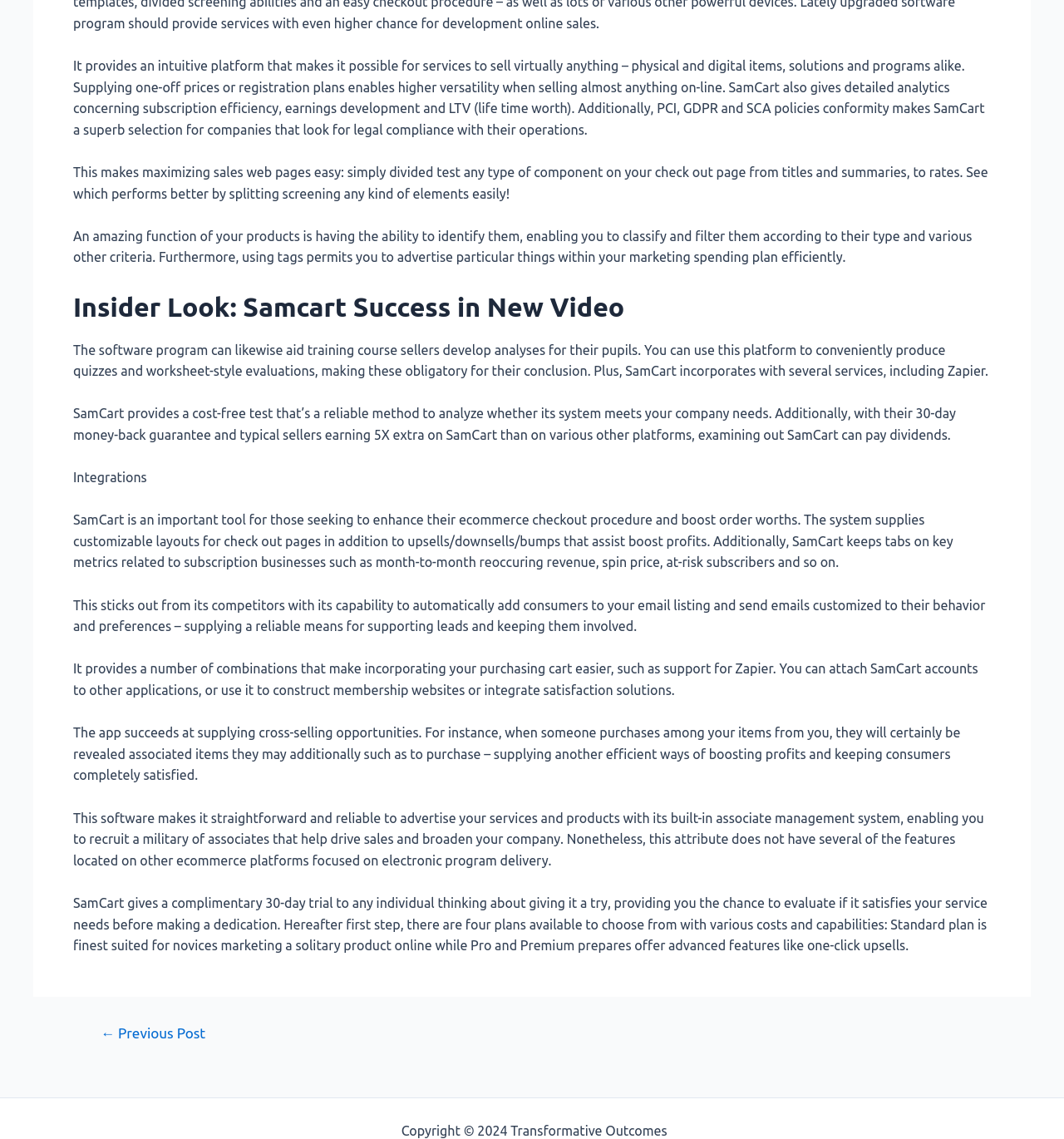Identify the bounding box for the UI element described as: "Sitemap". Ensure the coordinates are four float numbers between 0 and 1, formatted as [left, top, right, bottom].

[0.63, 0.986, 0.676, 0.999]